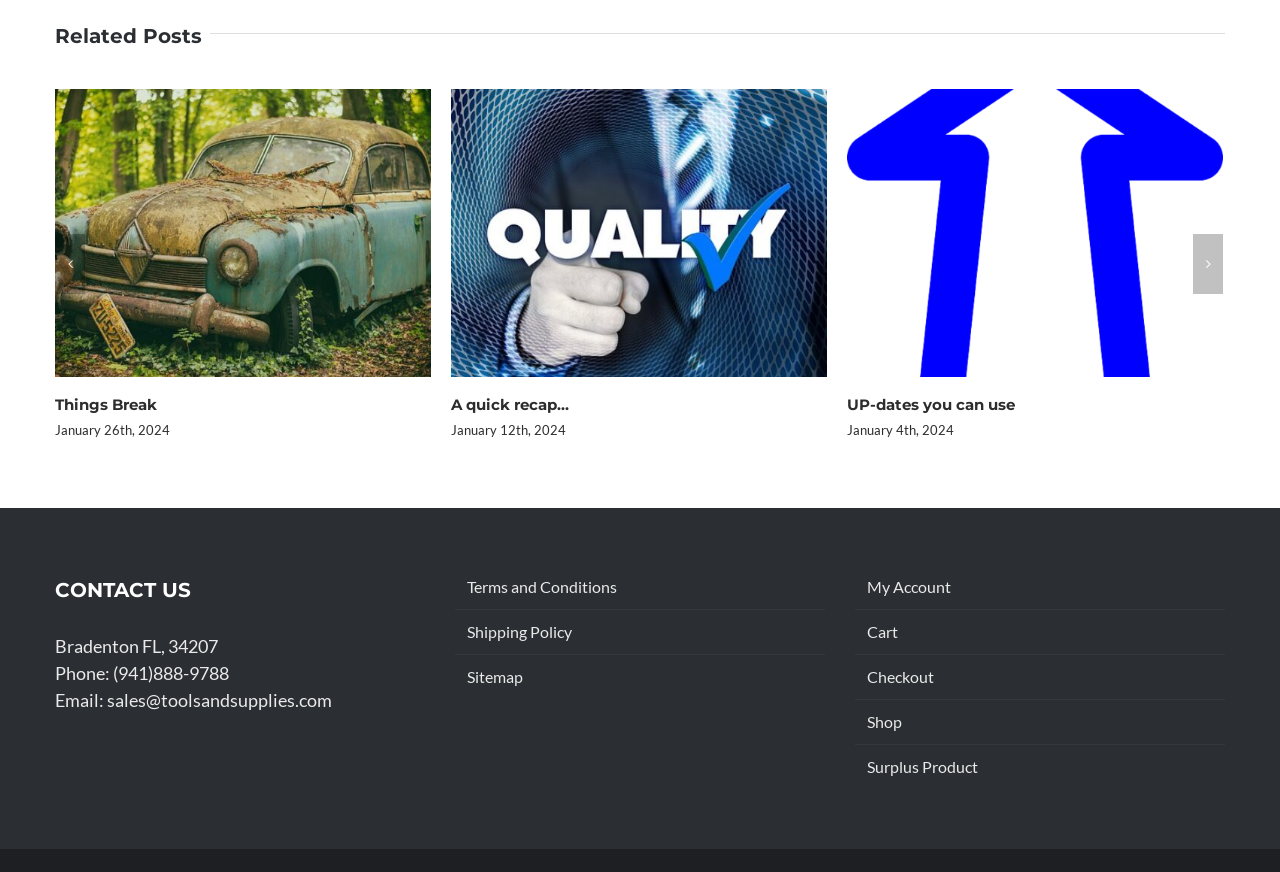Kindly determine the bounding box coordinates of the area that needs to be clicked to fulfill this instruction: "Contact us".

[0.043, 0.659, 0.332, 0.694]